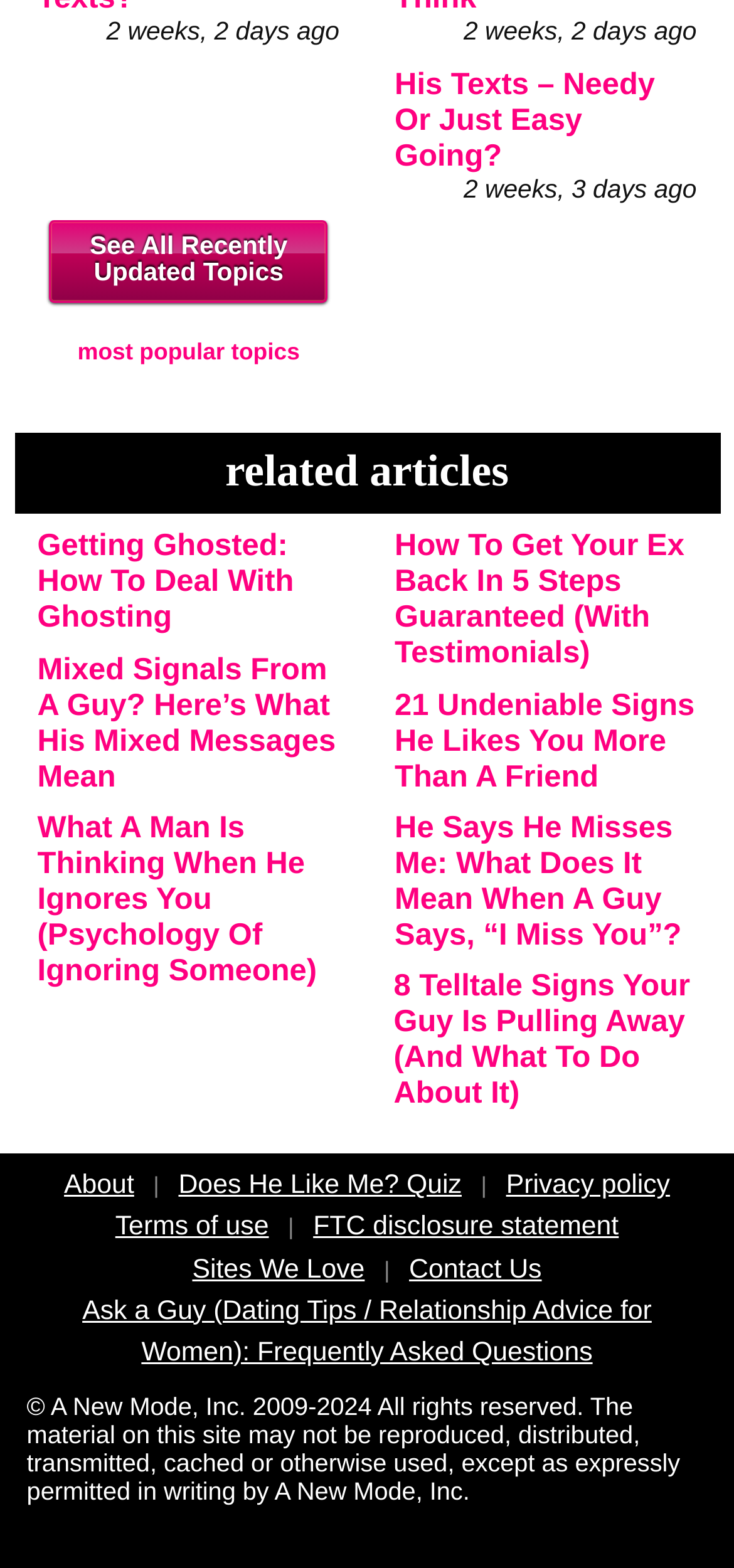Give a one-word or short-phrase answer to the following question: 
What is the copyright information at the bottom of the webpage?

A New Mode, Inc. 2009-2024